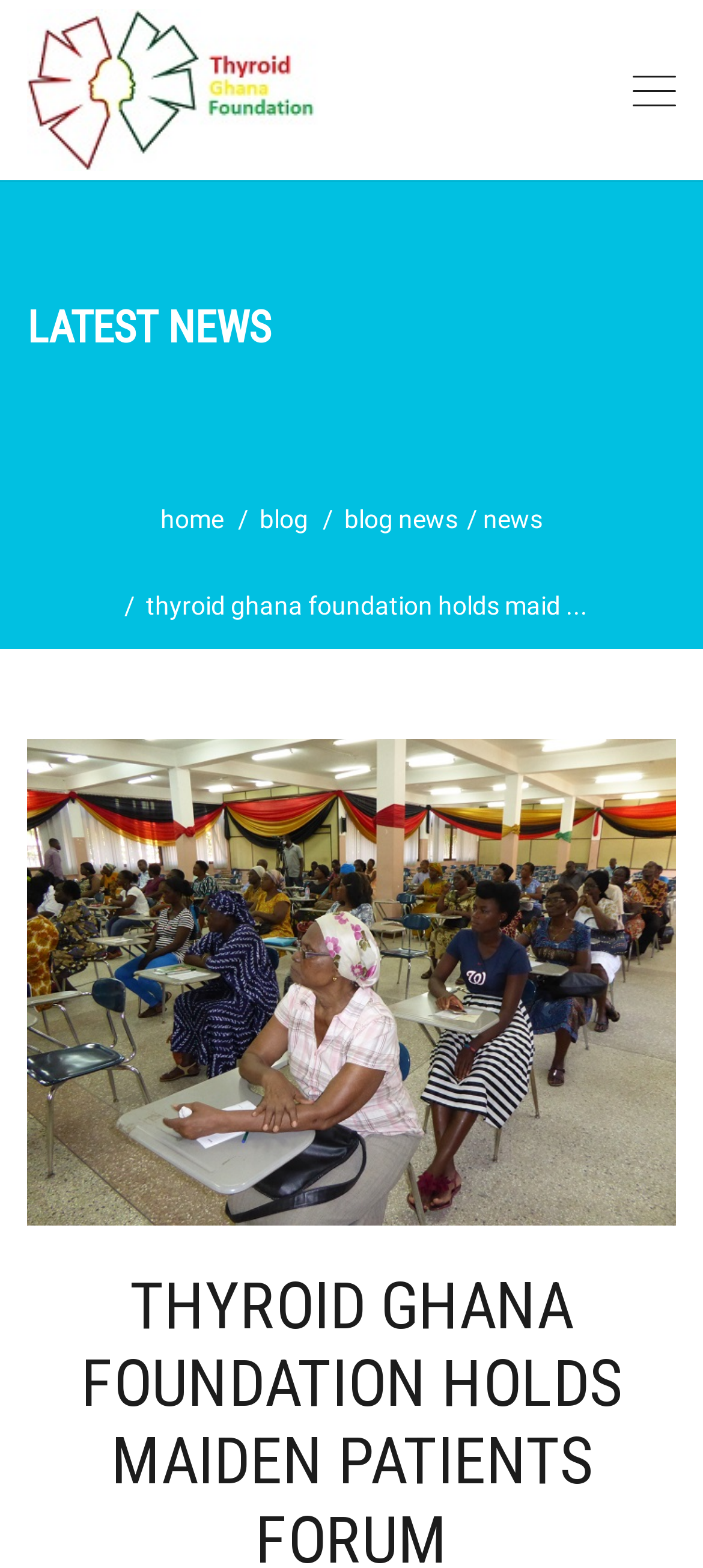Answer the question in one word or a short phrase:
What is the category of the latest news article?

LATEST NEWS